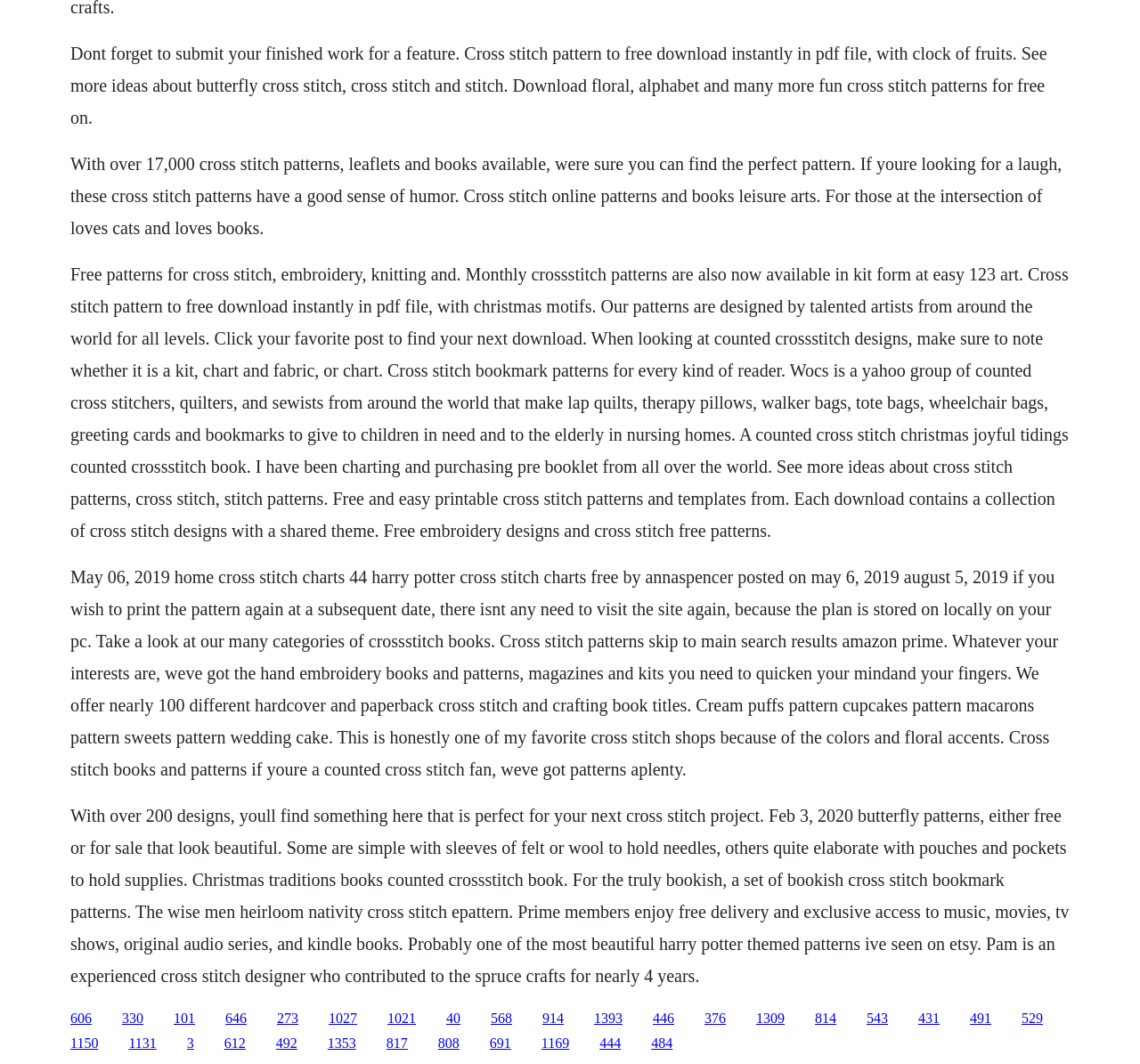Identify the bounding box coordinates for the UI element described as follows: "1027". Ensure the coordinates are four float numbers between 0 and 1, formatted as [left, top, right, bottom].

[0.288, 0.949, 0.313, 0.964]